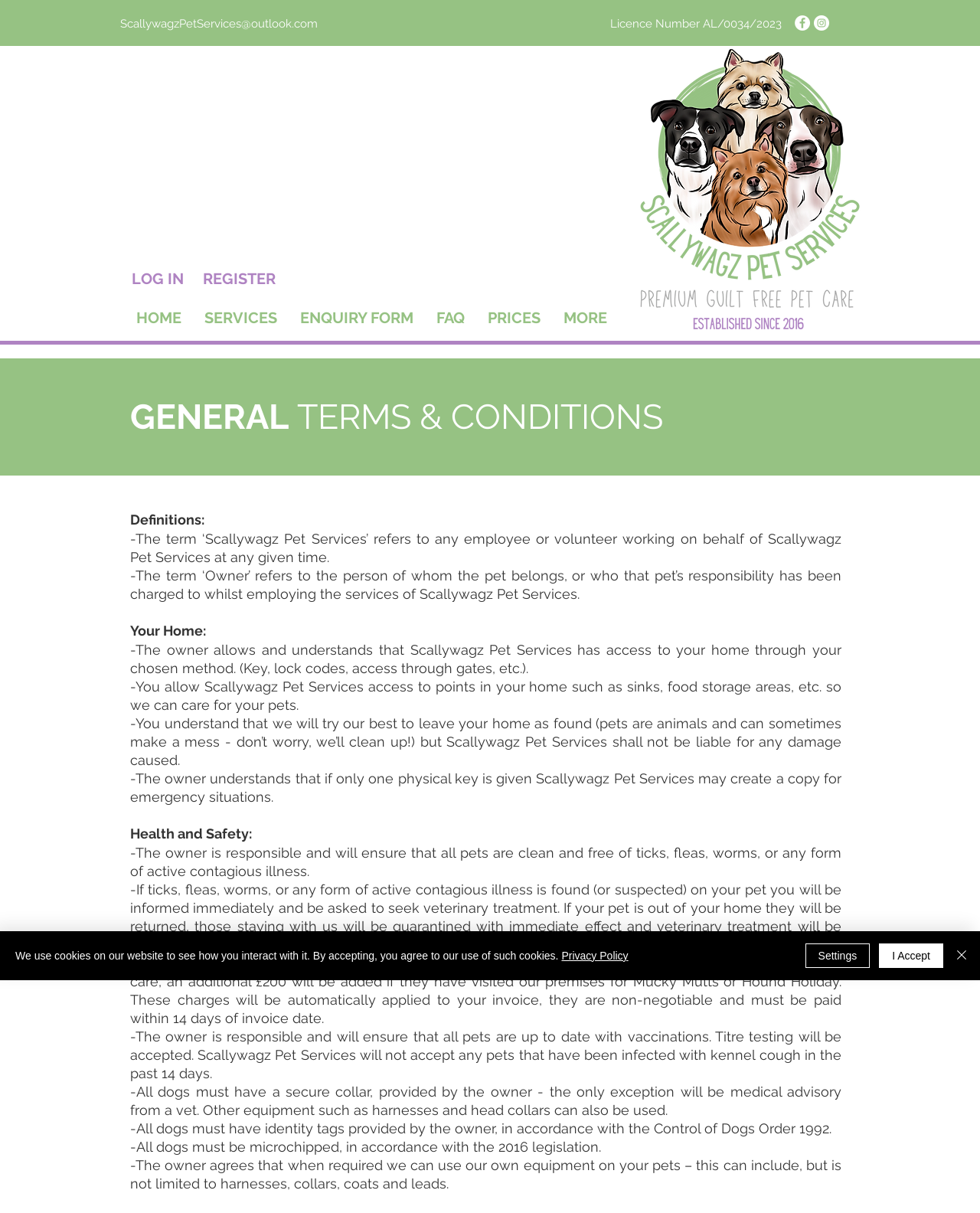Determine the bounding box coordinates of the UI element described by: "Log in / Sign up".

None